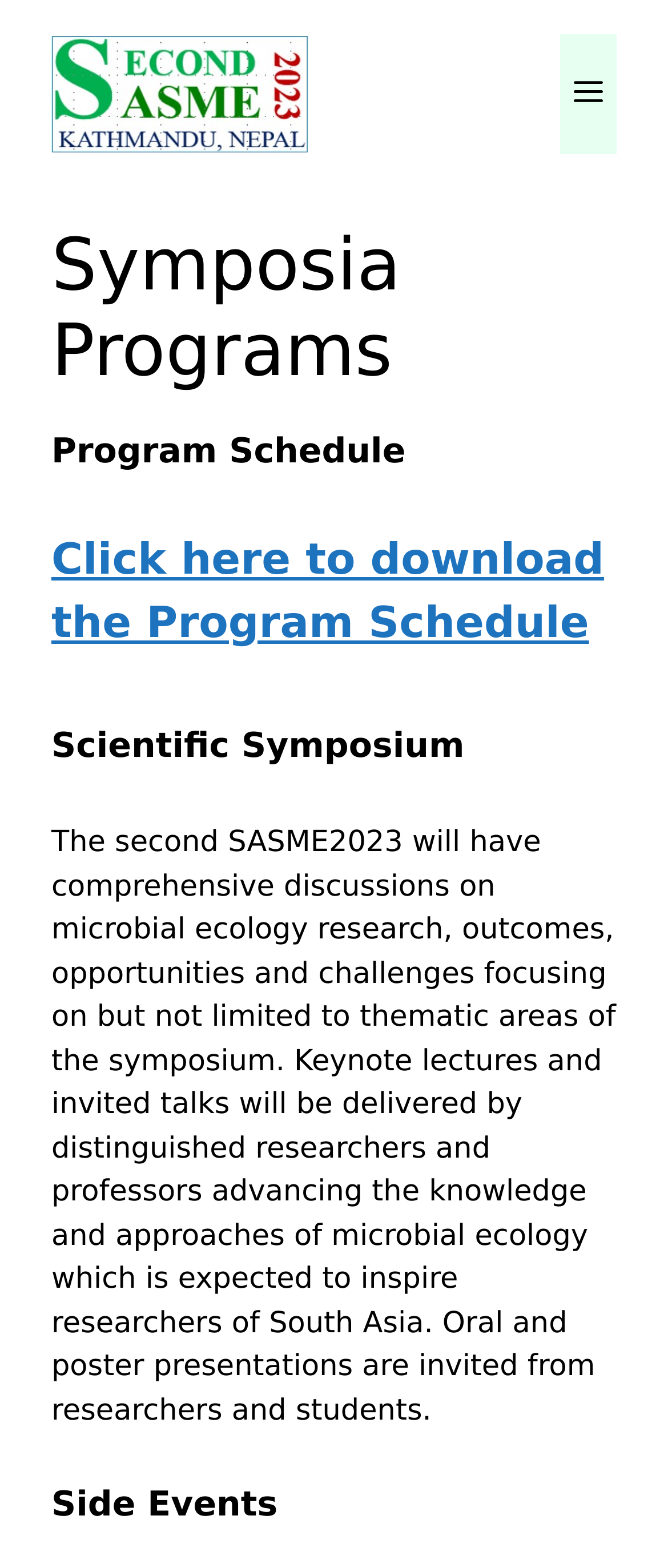Bounding box coordinates are to be given in the format (top-left x, top-left y, bottom-right x, bottom-right y). All values must be floating point numbers between 0 and 1. Provide the bounding box coordinate for the UI element described as: alt="SASME 2023"

[0.077, 0.049, 0.462, 0.071]